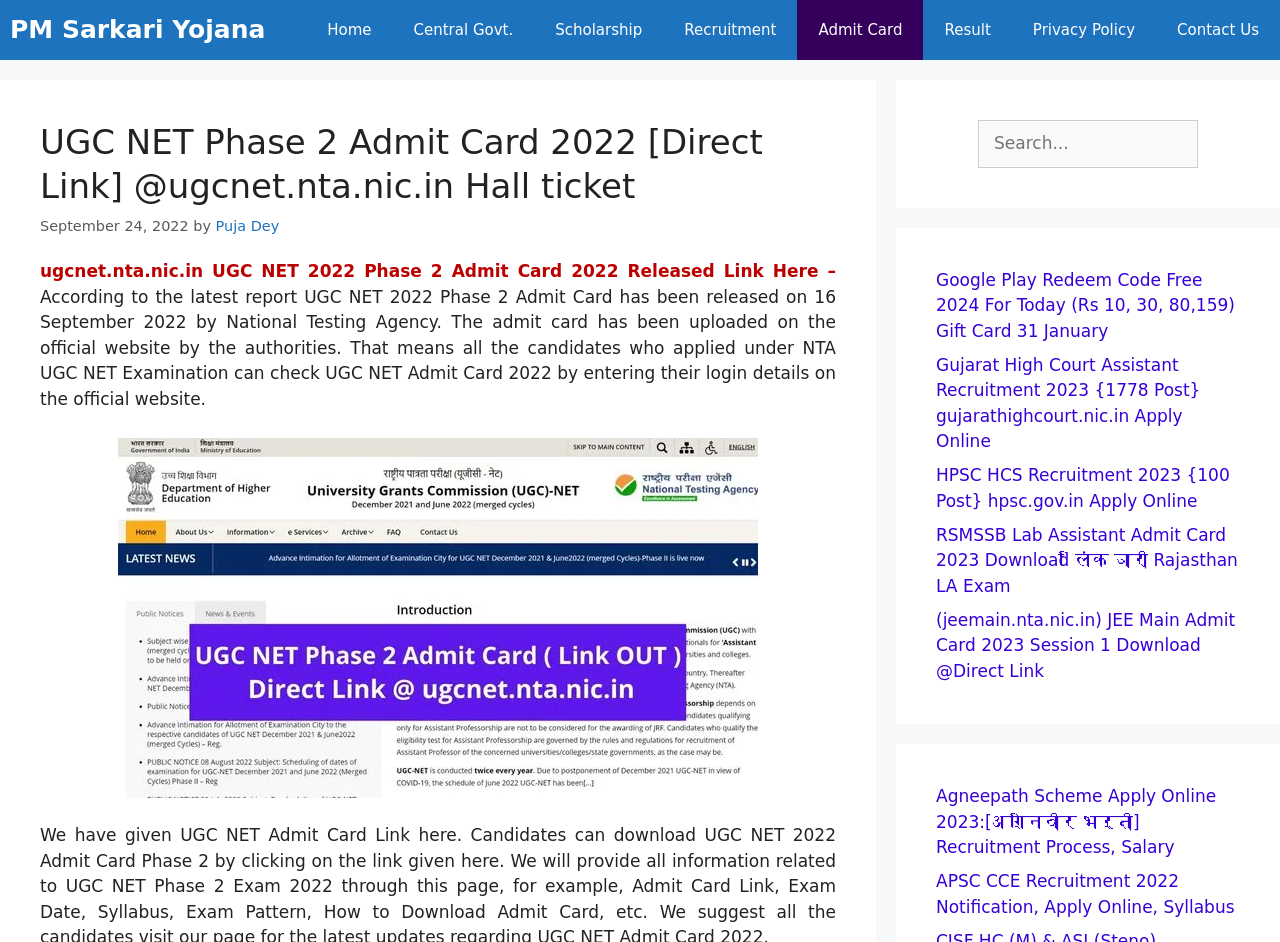Offer a comprehensive description of the webpage’s content and structure.

The webpage is about UGC NET Phase 2 Admit Card 2022. At the top, there is a navigation bar with 9 links: "PM Sarkari Yojana", "Home", "Central Govt.", "Scholarship", "Recruitment", "Admit Card", "Result", "Privacy Policy", and "Contact Us". 

Below the navigation bar, there is a header section with a heading that reads "UGC NET Phase 2 Admit Card 2022 [Direct Link] @ugcnet.nta.nic.in Hall ticket". Next to the heading, there is a time stamp "September 24, 2022" and a link to the author "Puja Dey". 

The main content of the webpage starts with a brief introduction to the UGC NET 2022 Phase 2 Admit Card, stating that it has been released on 16 September 2022 by National Testing Agency (NTA). The admit card can be checked on the official website by entering login details. 

Below the introduction, there is an image related to UGC NET Phase 2 Admit Card. 

On the right side of the webpage, there is a search box with a label "Search". 

Further down, there are 6 links to other related articles, including "Google Play Redeem Code Free 2024", "Gujarat High Court Assistant Recruitment 2023", "HPSC HCS Recruitment 2023", "RSMSSB Lab Assistant Admit Card 2023", "JEE Main Admit Card 2023", and "Agneepath Scheme Apply Online 2023".